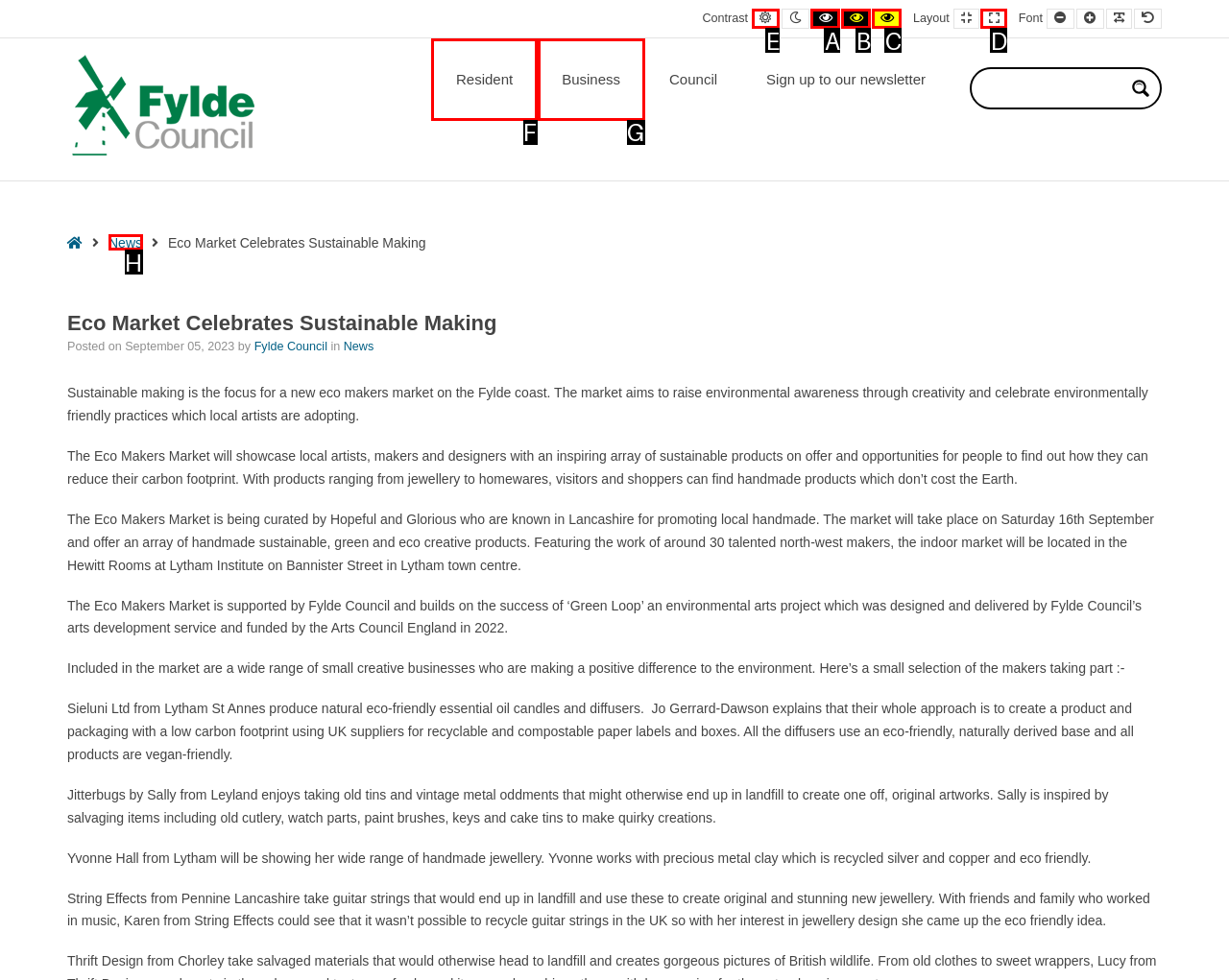From the given choices, which option should you click to complete this task: Click the 'Default contrast' button? Answer with the letter of the correct option.

E